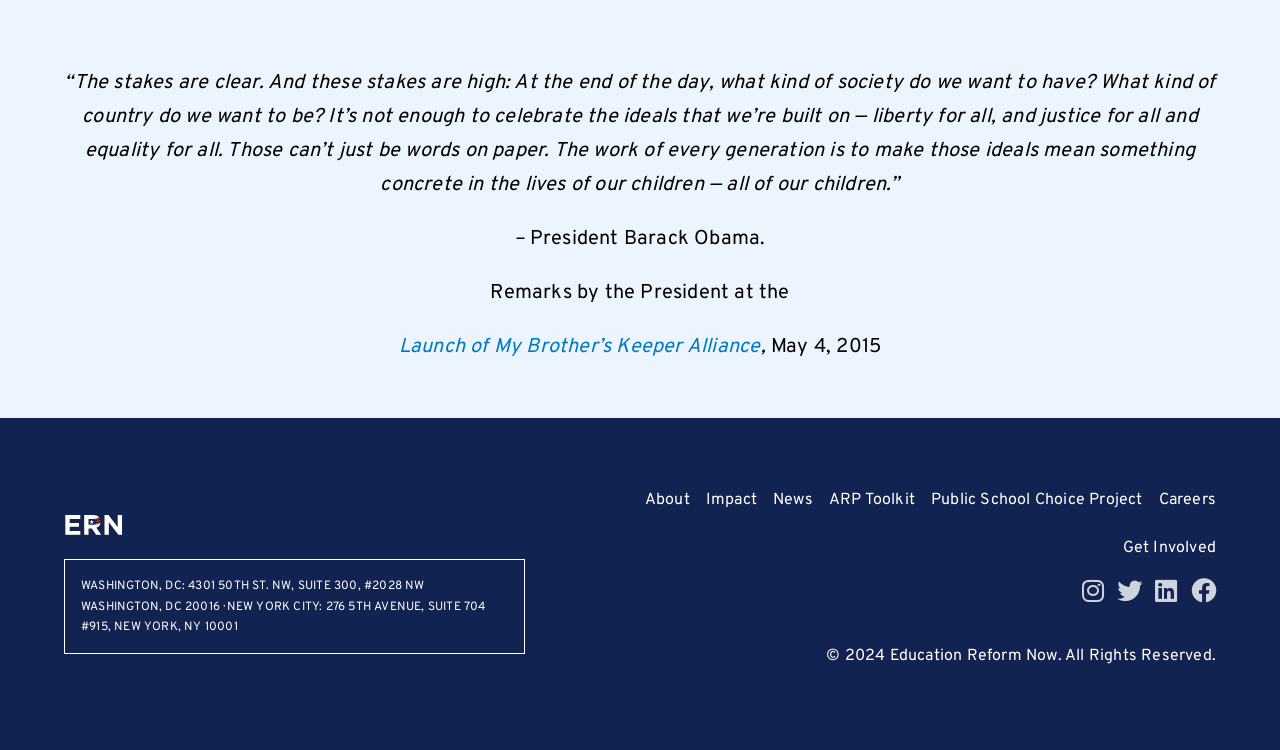Pinpoint the bounding box coordinates of the area that should be clicked to complete the following instruction: "Visit the About page". The coordinates must be given as four float numbers between 0 and 1, i.e., [left, top, right, bottom].

[0.504, 0.649, 0.539, 0.686]